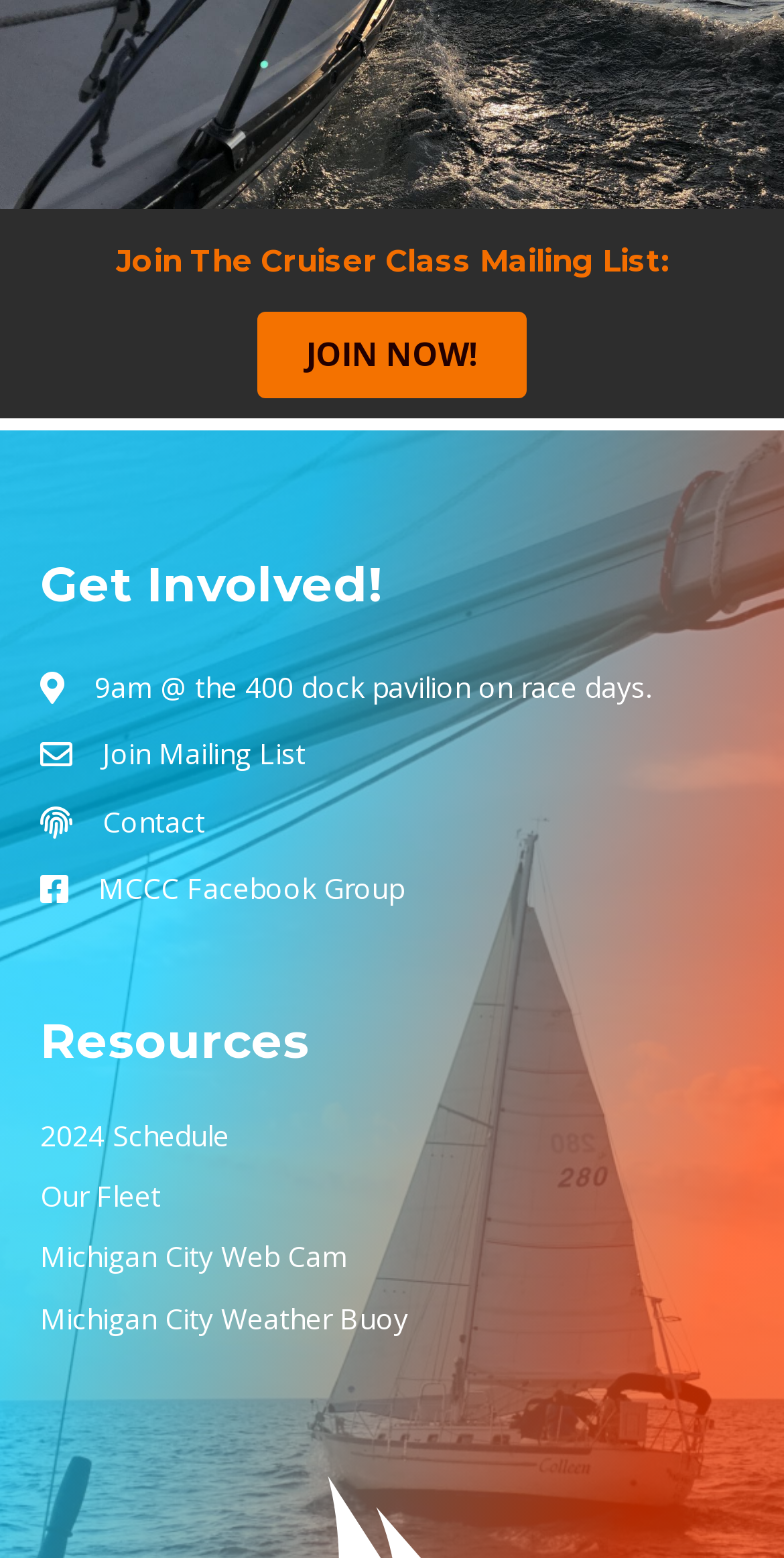Highlight the bounding box coordinates of the element that should be clicked to carry out the following instruction: "Contact the Cruiser Class". The coordinates must be given as four float numbers ranging from 0 to 1, i.e., [left, top, right, bottom].

[0.131, 0.514, 0.262, 0.541]